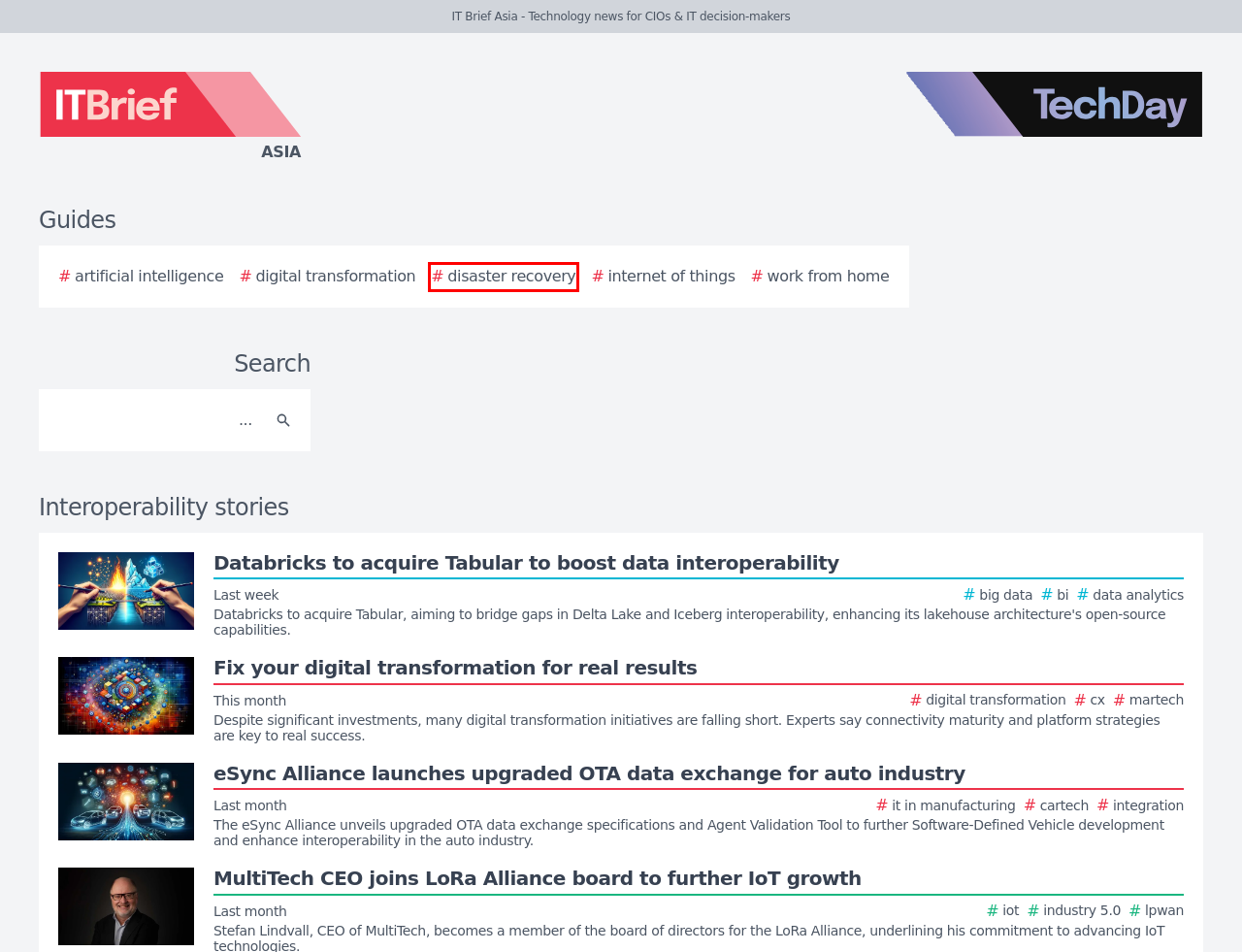Examine the screenshot of the webpage, which includes a red bounding box around an element. Choose the best matching webpage description for the page that will be displayed after clicking the element inside the red bounding box. Here are the candidates:
A. The 2024 Ultimate Guide to Disaster Recovery
B. Databricks to acquire Tabular to boost data interoperability
C. The 2024 Ultimate Guide to Internet of Things
D. The 2024 Ultimate Guide to Work from Home
E. TechDay Asia - Asia's technology news network
F. The 2024 Ultimate Guide to Artificial Intelligence
G. Fix your digital transformation for real results
H. eSync Alliance launches upgraded OTA data exchange for auto industry

A